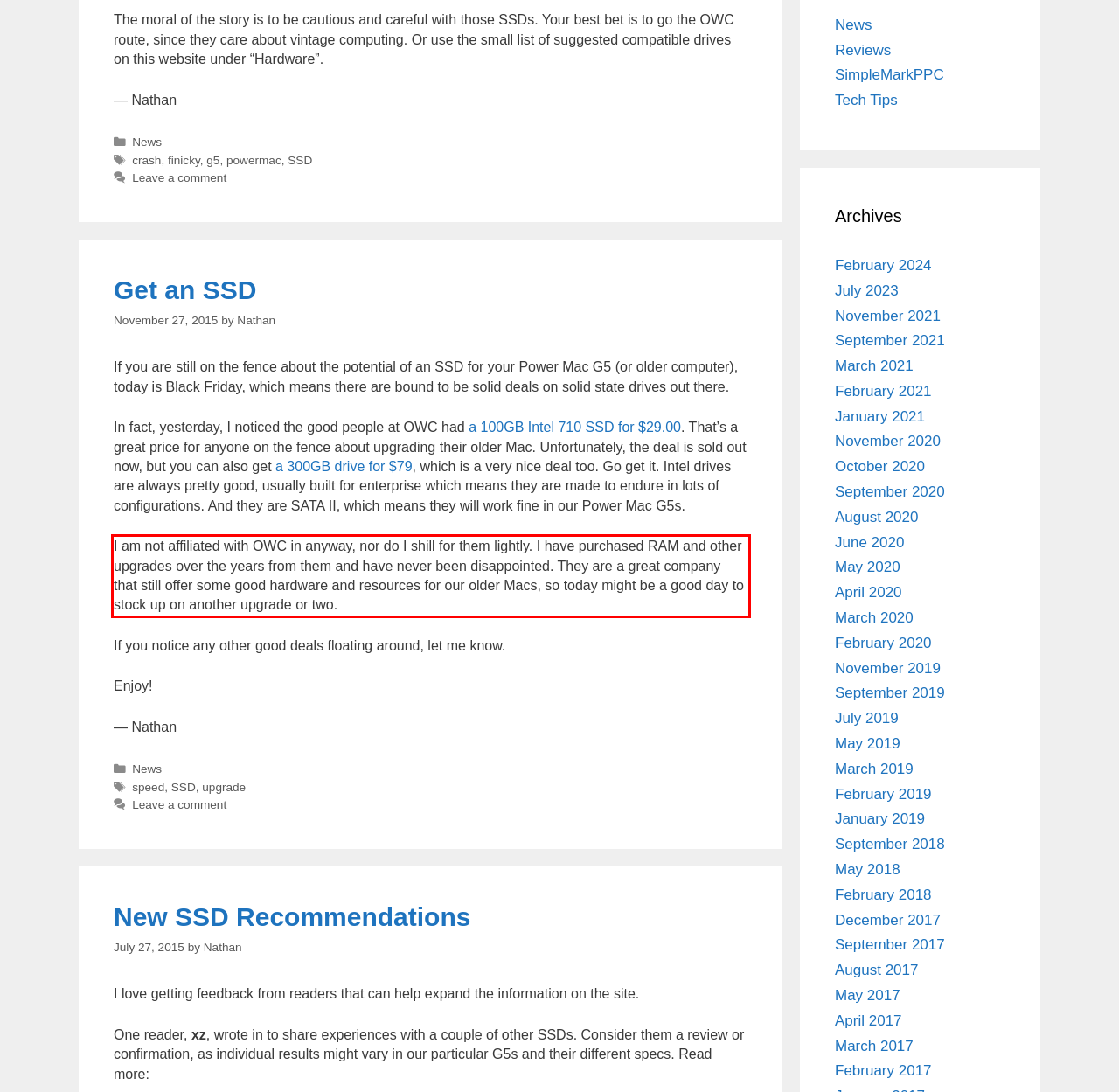View the screenshot of the webpage and identify the UI element surrounded by a red bounding box. Extract the text contained within this red bounding box.

I am not affiliated with OWC in anyway, nor do I shill for them lightly. I have purchased RAM and other upgrades over the years from them and have never been disappointed. They are a great company that still offer some good hardware and resources for our older Macs, so today might be a good day to stock up on another upgrade or two.